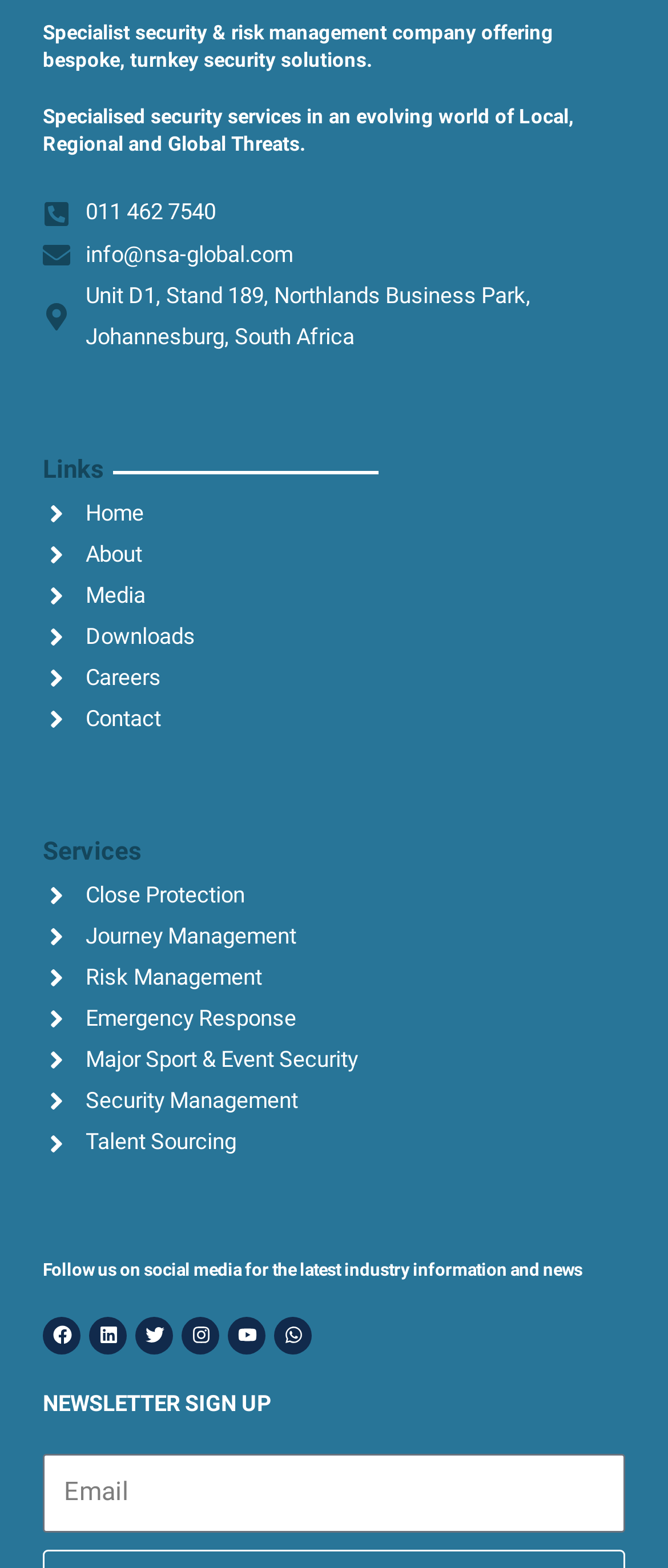Respond to the following question using a concise word or phrase: 
What is the purpose of the 'NEWSLETTER SIGN UP' section?

To sign up for the company's newsletter